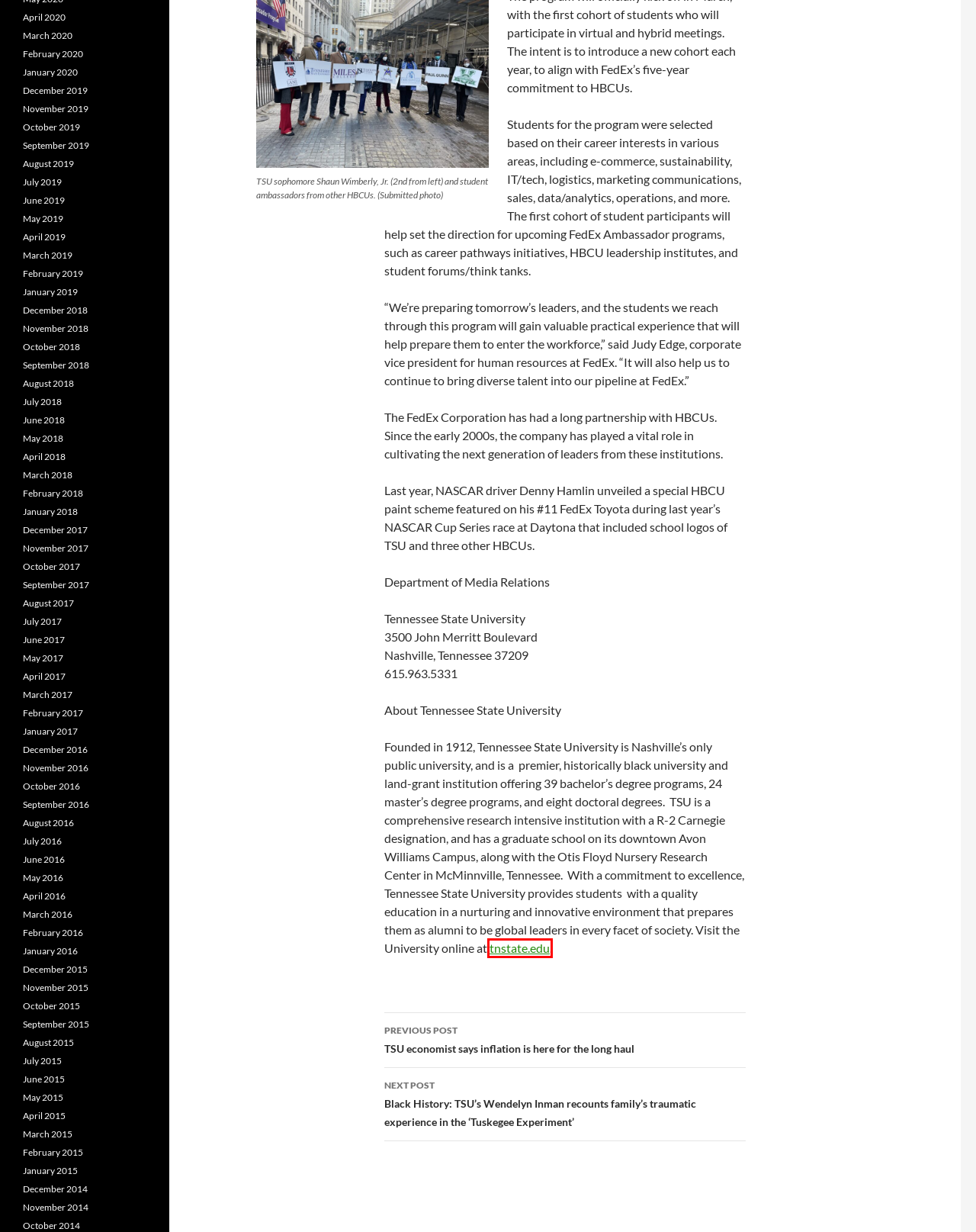Given a screenshot of a webpage with a red rectangle bounding box around a UI element, select the best matching webpage description for the new webpage that appears after clicking the highlighted element. The candidate descriptions are:
A. September | 2016 | Tennessee State University Newsroom
B. Tennessee State University
C. November | 2019 | Tennessee State University Newsroom
D. March | 2020 | Tennessee State University Newsroom
E. TSU economist says inflation is here for the long haul | Tennessee State University Newsroom
F. March | 2018 | Tennessee State University Newsroom
G. September | 2017 | Tennessee State University Newsroom
H. February | 2015 | Tennessee State University Newsroom

B